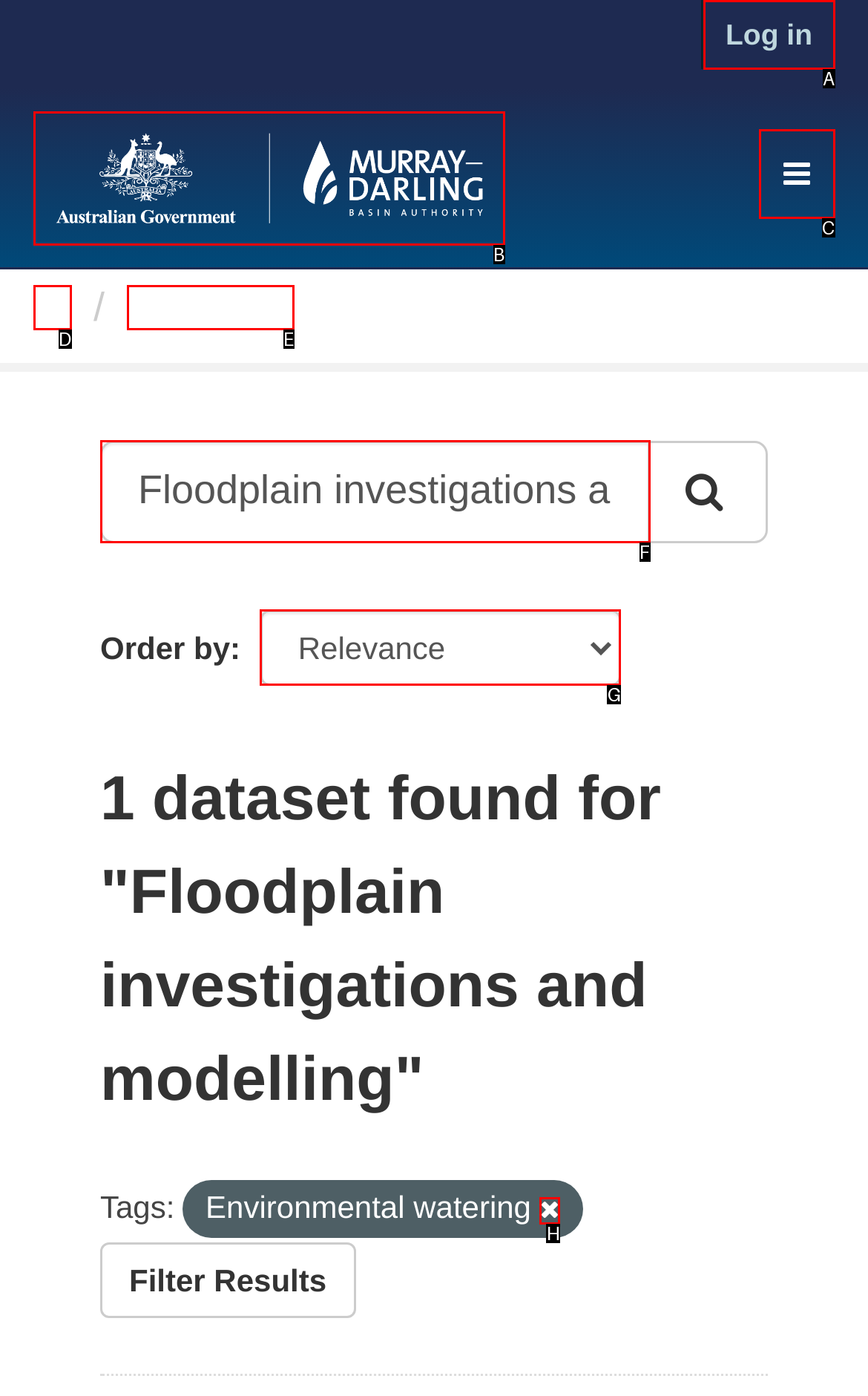Select the HTML element that fits the following description: Home
Provide the letter of the matching option.

D